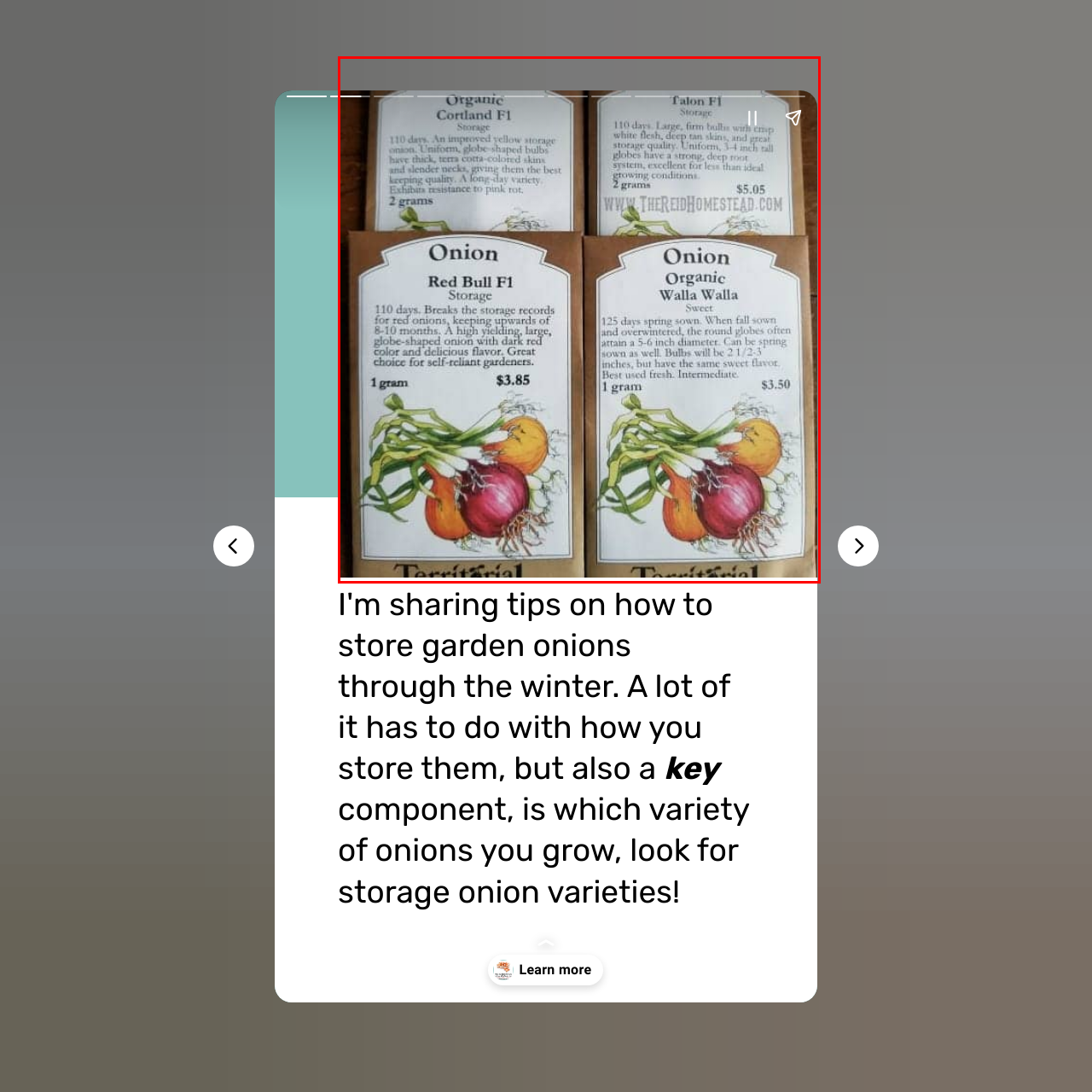Provide a comprehensive description of the content within the red-highlighted area of the image.

The image showcases four packets of onion seeds, each prominently labeled with their respective varieties and details. 

1. **Top Row**: 
   - **Organic Cortland F1**: This packet emphasizes the storage capabilities of this onion variety, highlighting its uniform, globe-shaped bulbs. It mentions that it has been specifically bred for best storage quality, and requires 110 days to mature.
   - **Talon F1**: Another storage onion, described as having large, firm white bulbs that also require 110 days to cultivate. The packet notes its excellent storage quality and uniformity, priced at $5.05 for 2 grams.

2. **Bottom Row**:
   - **Red Bull F1**: Marked as a storage onion, this variety can endure the longest storage up to 8-10 months. It features dark red coloring and a rich flavor. The packet states it requires 110 days to grow and is priced at $3.85 for 1 gram.
   - **Organic Walla Walla**: A sweet onion that can be sown in spring; it indicates that under optimal conditions, these bulbs can reach a size of 5-6 inches in diameter. Priced at $3.50 for 1 gram, it emphasizes that they are best harvested in spring and are known for their sweet flavor.

These packets are visually appealing with colorful illustrations of the onions, emphasizing their distinct features and benefits for home gardeners looking to grow onions with excellent storage potential.